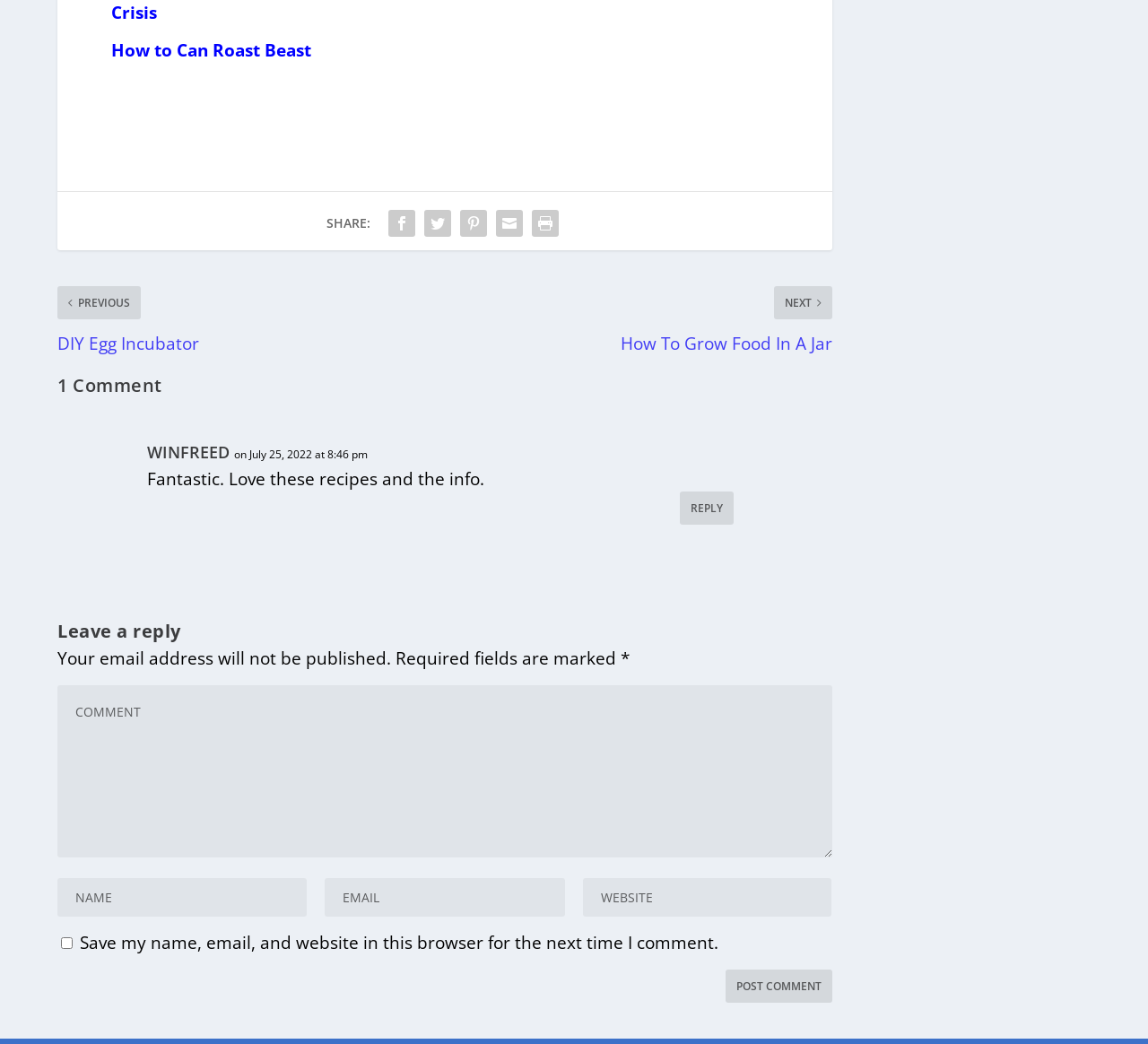Provide a brief response to the question below using one word or phrase:
How many comments are there on this article?

1